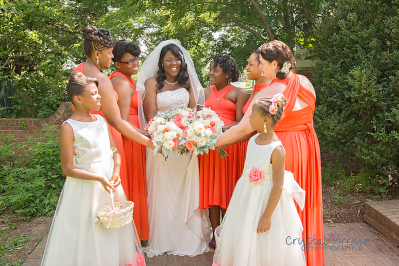Please study the image and answer the question comprehensively:
What is the color of the bridesmaids' dresses?

The caption describes the bridesmaids as being 'elegantly dressed in bright coral dresses', indicating that their dresses are a vibrant coral color.